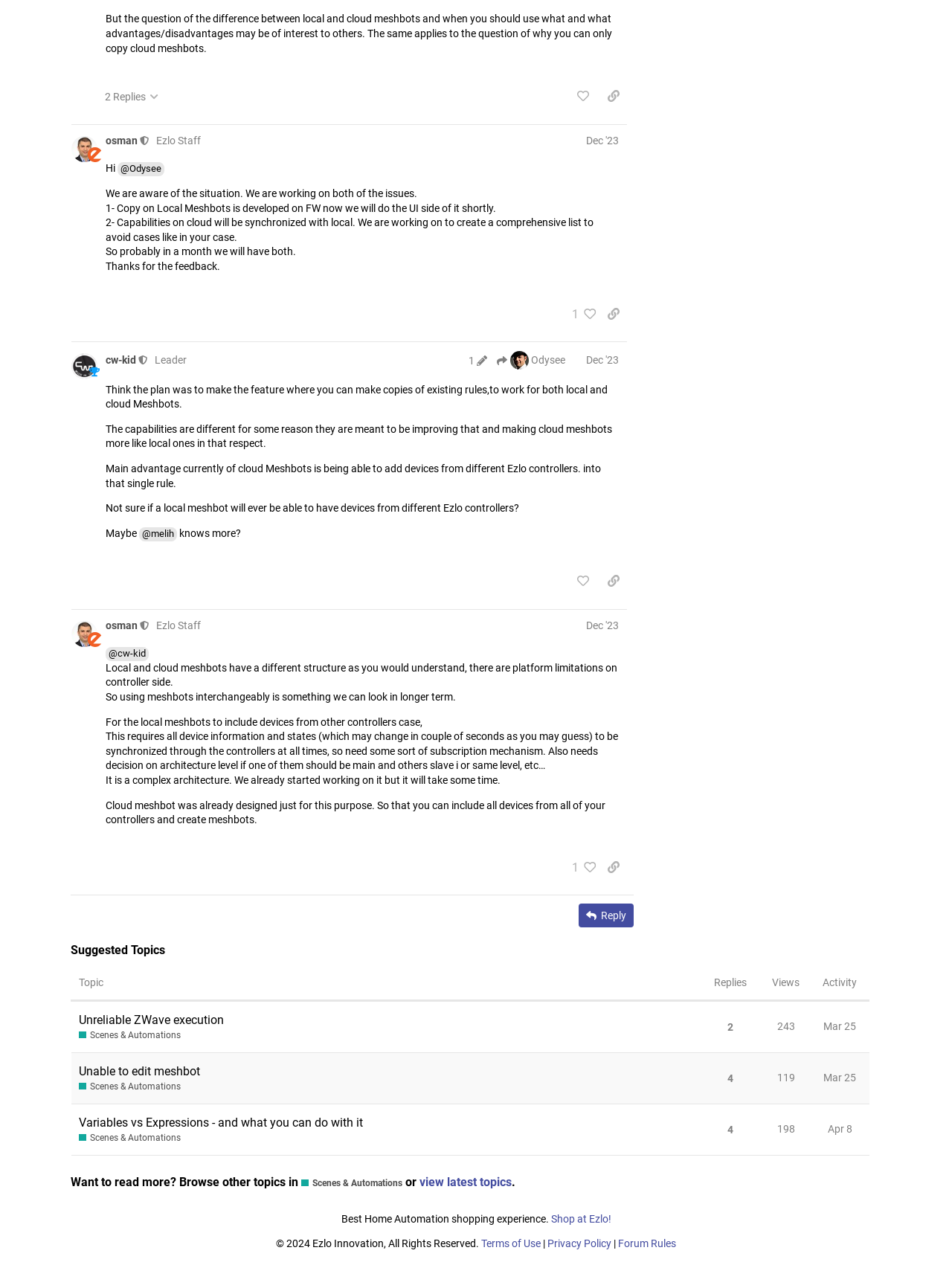Based on the image, provide a detailed response to the question:
What is the purpose of the 'Suggested Topics' section?

The purpose of the 'Suggested Topics' section is to suggest related topics to the user, as indicated by the heading 'Suggested Topics' and the table below it, which lists topics with their corresponding replies, views, and activity.